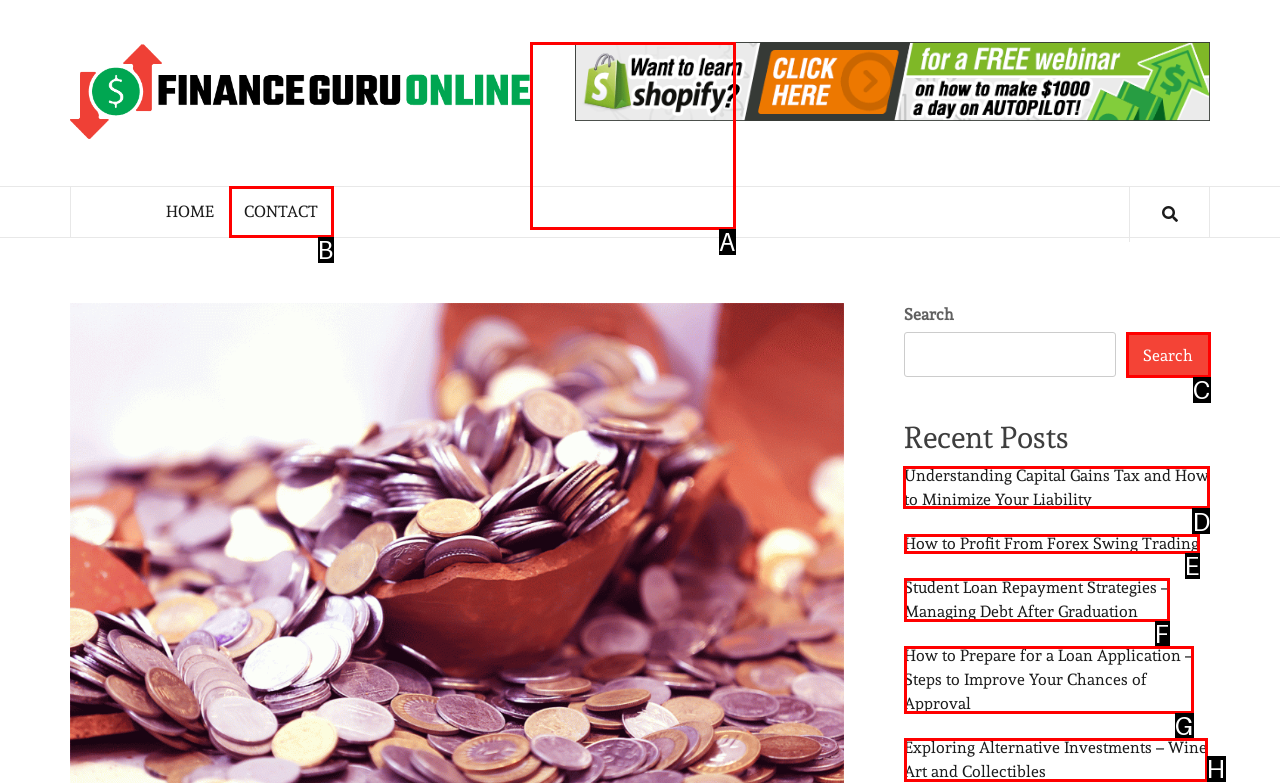Tell me which one HTML element you should click to complete the following task: read recent post about understanding capital gains tax
Answer with the option's letter from the given choices directly.

D